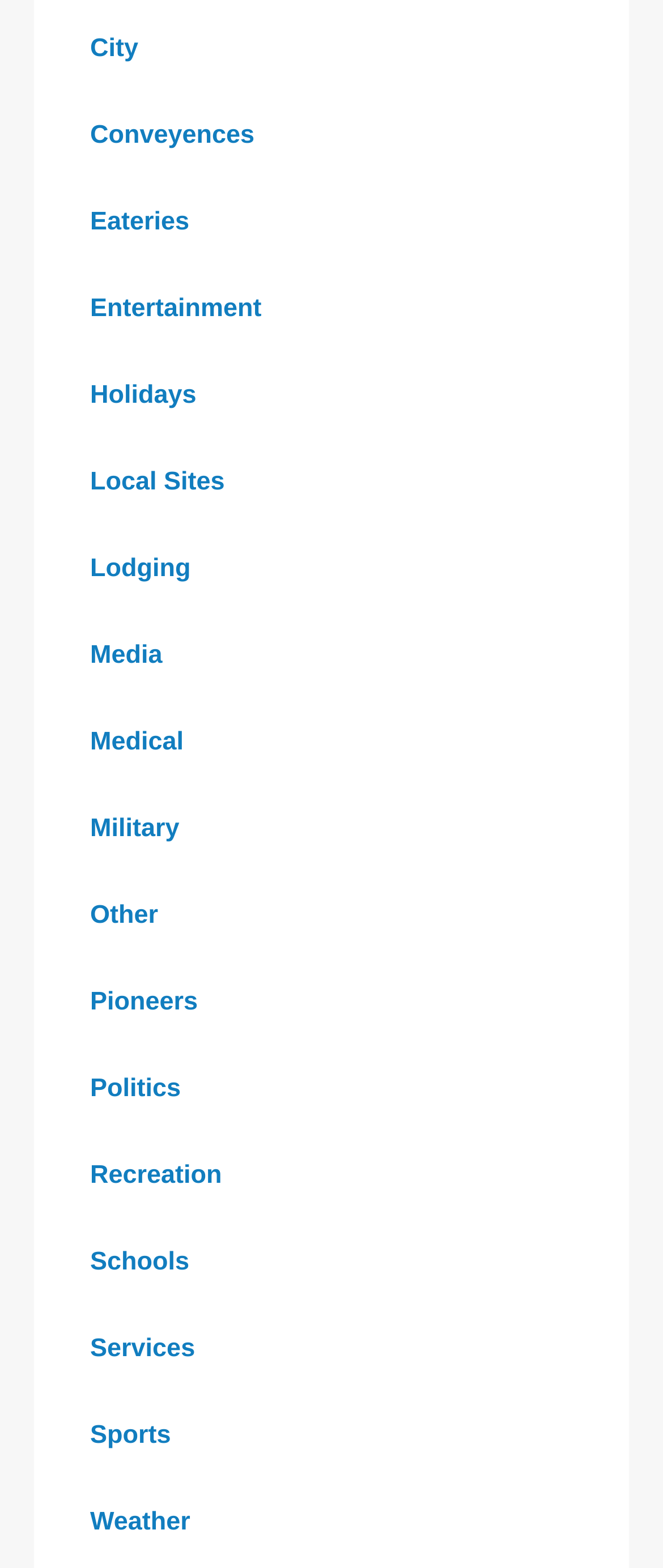Provide the bounding box coordinates for the area that should be clicked to complete the instruction: "View City information".

[0.09, 0.003, 0.255, 0.059]